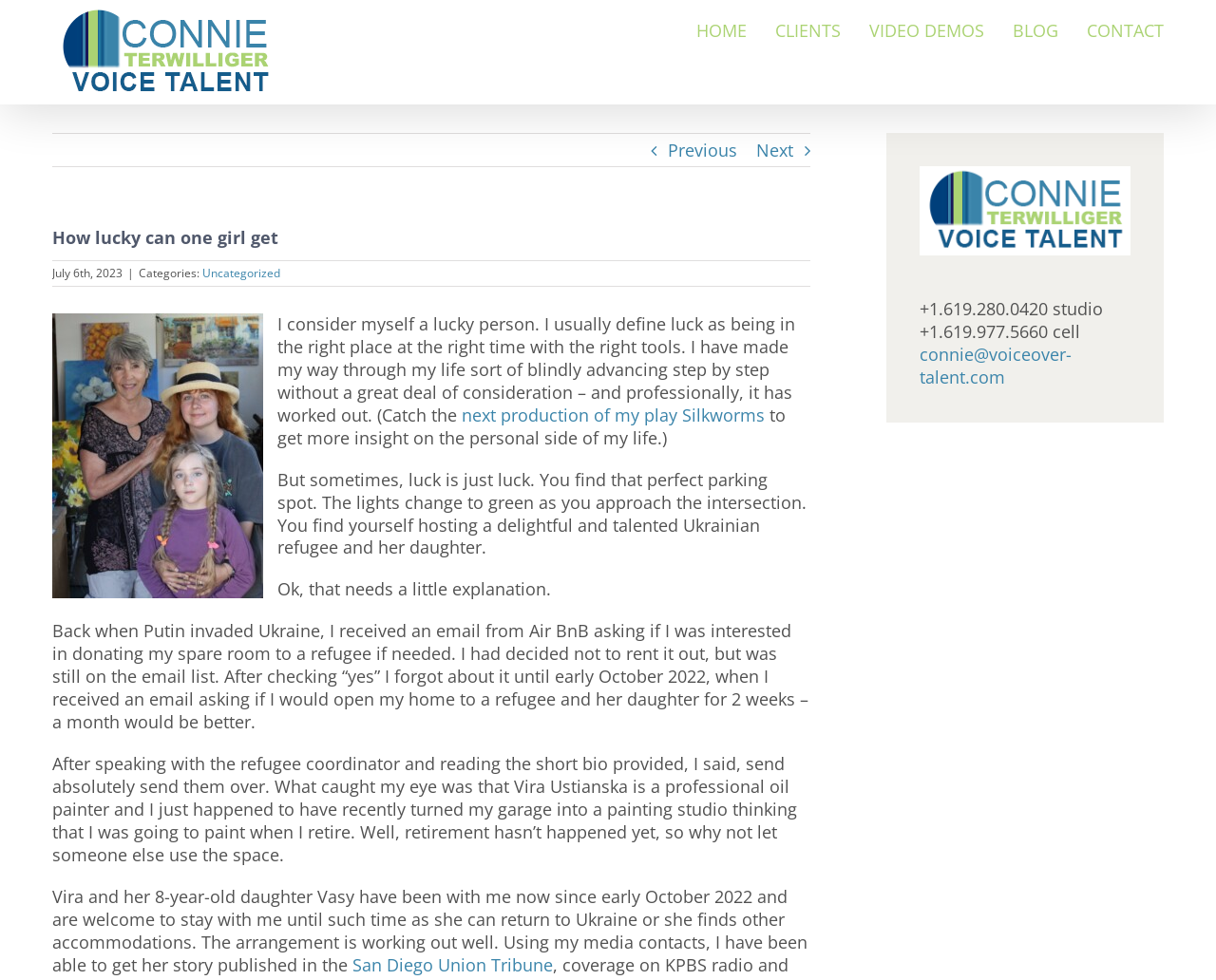Given the description: "VIDEO DEMOS", determine the bounding box coordinates of the UI element. The coordinates should be formatted as four float numbers between 0 and 1, [left, top, right, bottom].

[0.715, 0.0, 0.809, 0.063]